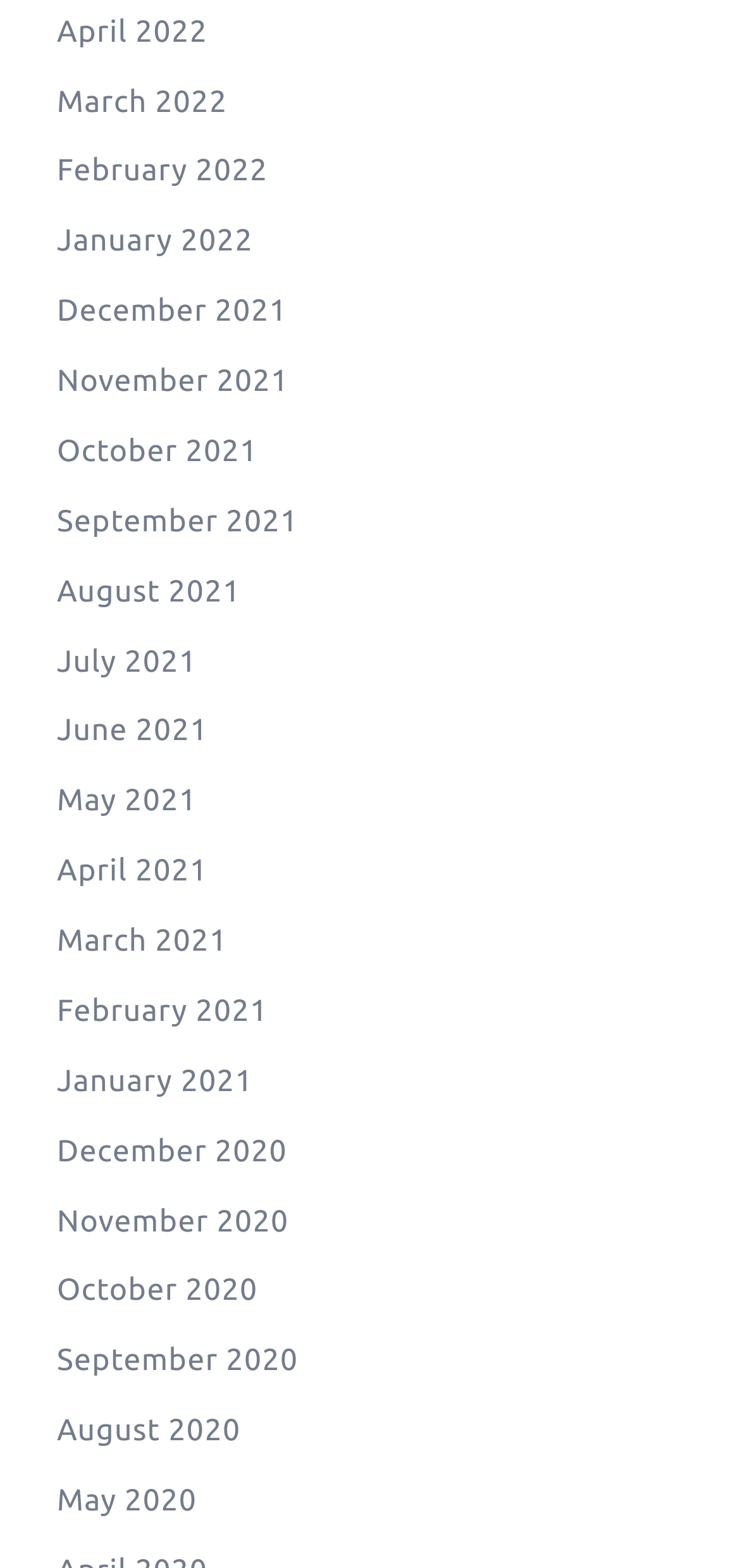Using the information in the image, give a comprehensive answer to the question: 
How many months are listed in 2021?

I can count the number of links with '2021' in their text, and I find that there are 12 months listed in 2021, from 'January 2021' to 'December 2021'.